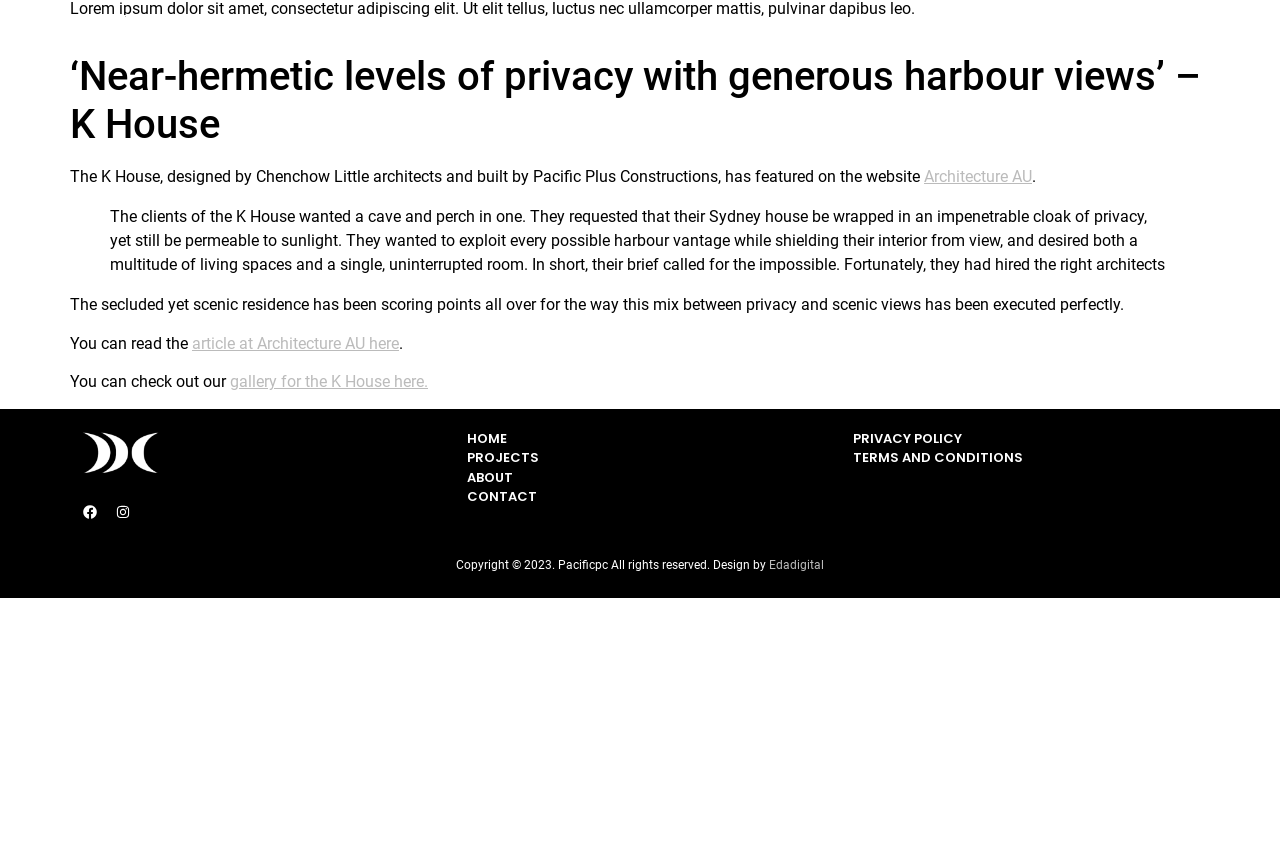Please give a succinct answer to the question in one word or phrase:
Who designed the K House?

Chenchow Little architects